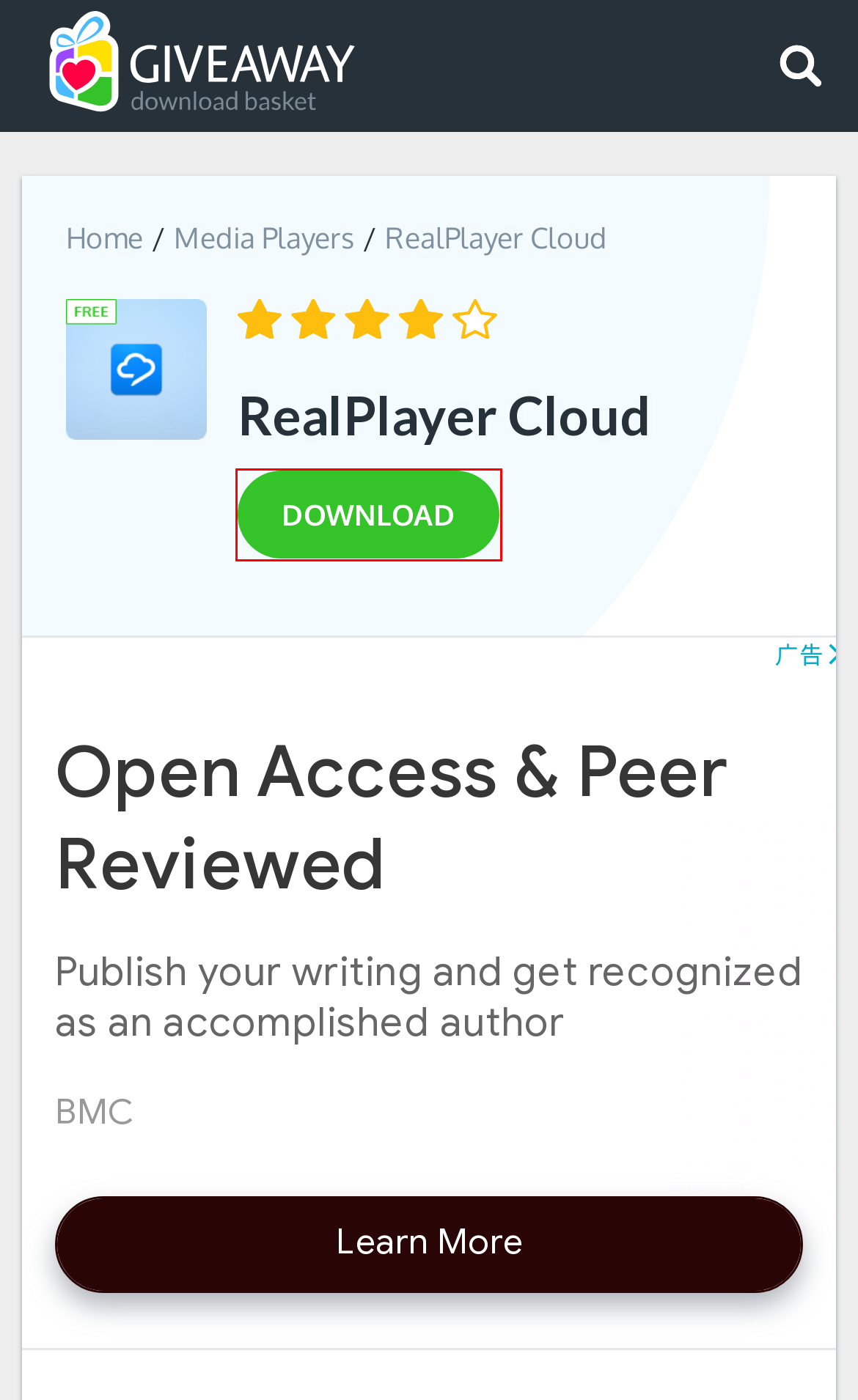Observe the screenshot of a webpage with a red bounding box highlighting an element. Choose the webpage description that accurately reflects the new page after the element within the bounding box is clicked. Here are the candidates:
A. Giveaway of the Day - Cookie Policy
B. Download MEGAsync 2024 for Windows | Giveaway Download Basket
C. Download PodTrans 2024 for Windows | Giveaway Download Basket
D. Download SureSync 2024 for Windows | Giveaway Download Basket
E. Download RealPlayer Cloud for Windows | Giveaway Download Basket
F. Submit your software to Giveaway Download Basket
G. Giveaway of the Day - free licensed software daily
H. Download QuickTime Pro 2024 for Windows | Giveaway Download Basket

E